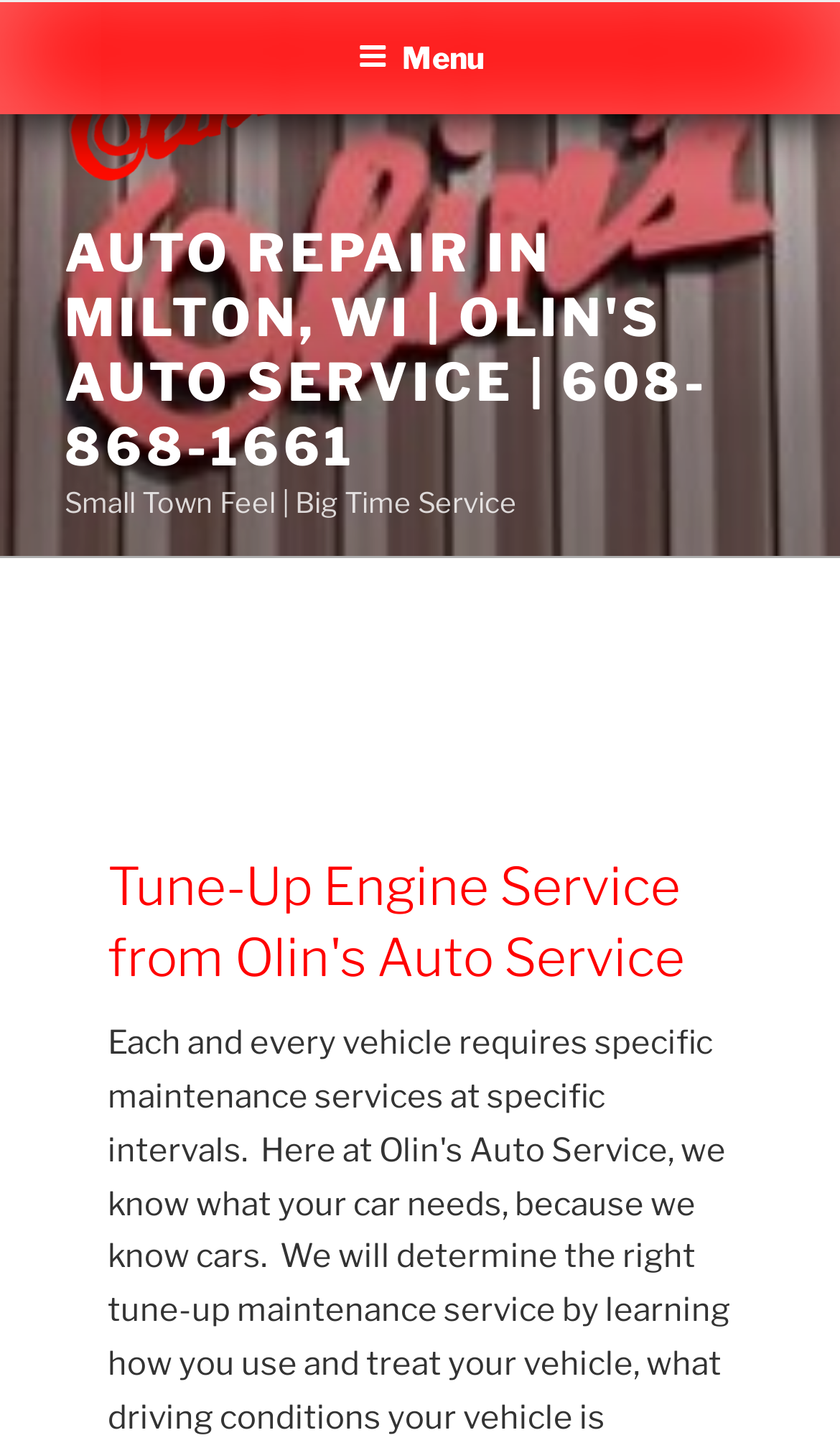What type of service does Olin's Auto Service provide?
Answer with a single word or short phrase according to what you see in the image.

Auto Repair